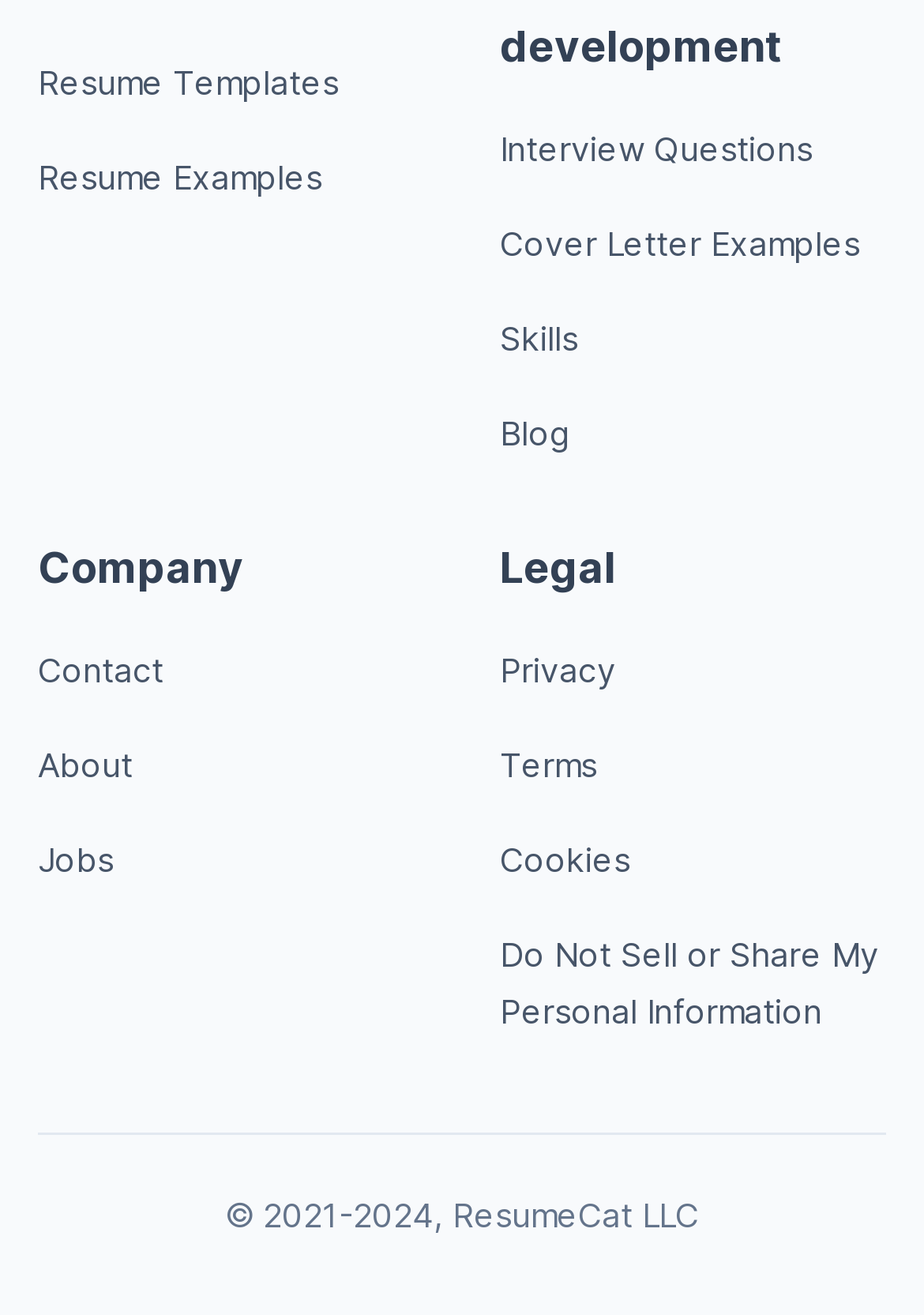What is the purpose of the 'Do Not Sell or Share My Personal Information' link?
Look at the image and respond to the question as thoroughly as possible.

I inferred the purpose of the link by considering its context and content. The link is located in the 'Legal' section of the webpage, which typically deals with privacy and data protection. The text 'Do Not Sell or Share My Personal Information' suggests that the link is related to managing personal data and privacy.